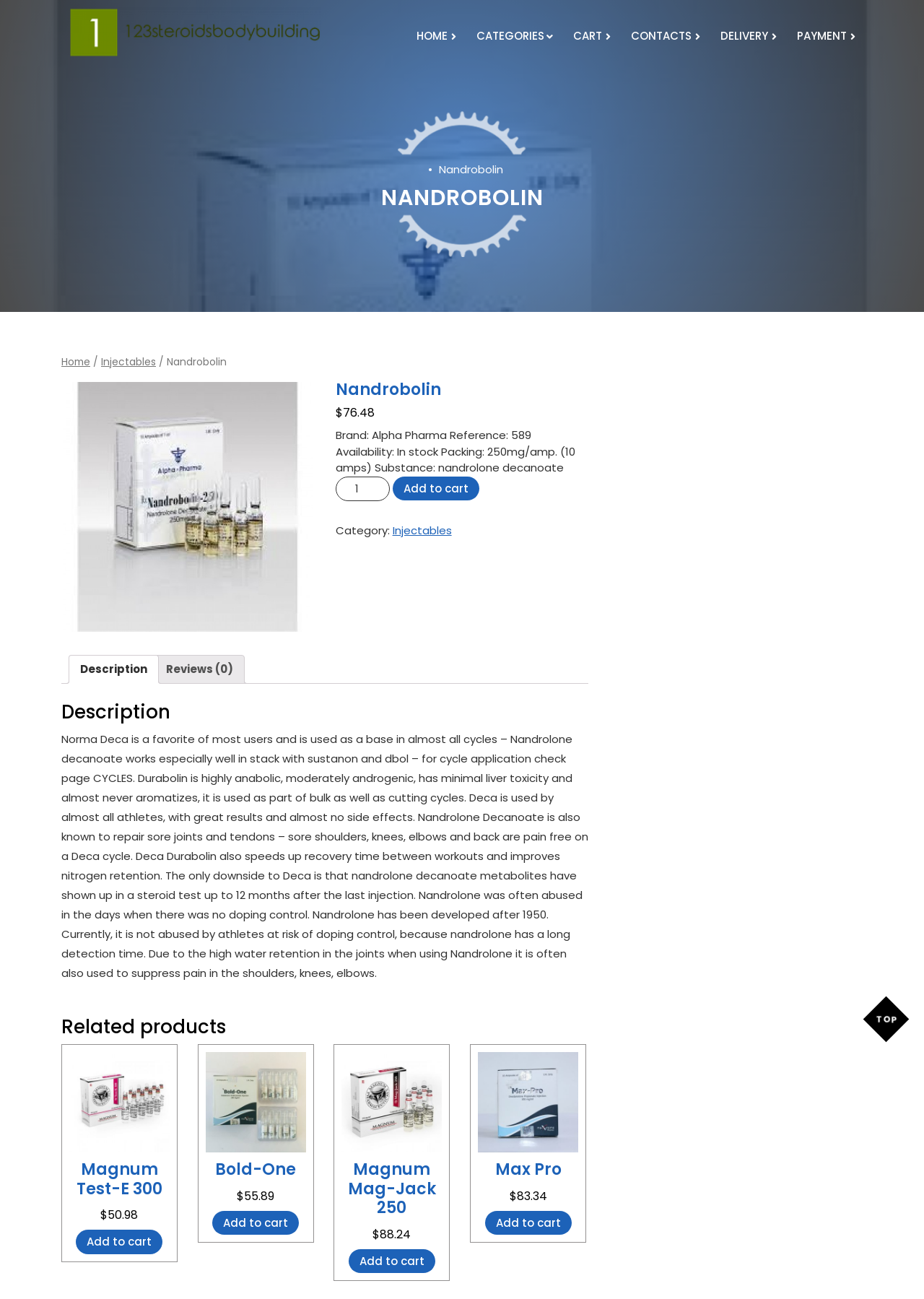Identify the bounding box for the UI element specified in this description: "Reviews (0)". The coordinates must be four float numbers between 0 and 1, formatted as [left, top, right, bottom].

[0.18, 0.505, 0.252, 0.526]